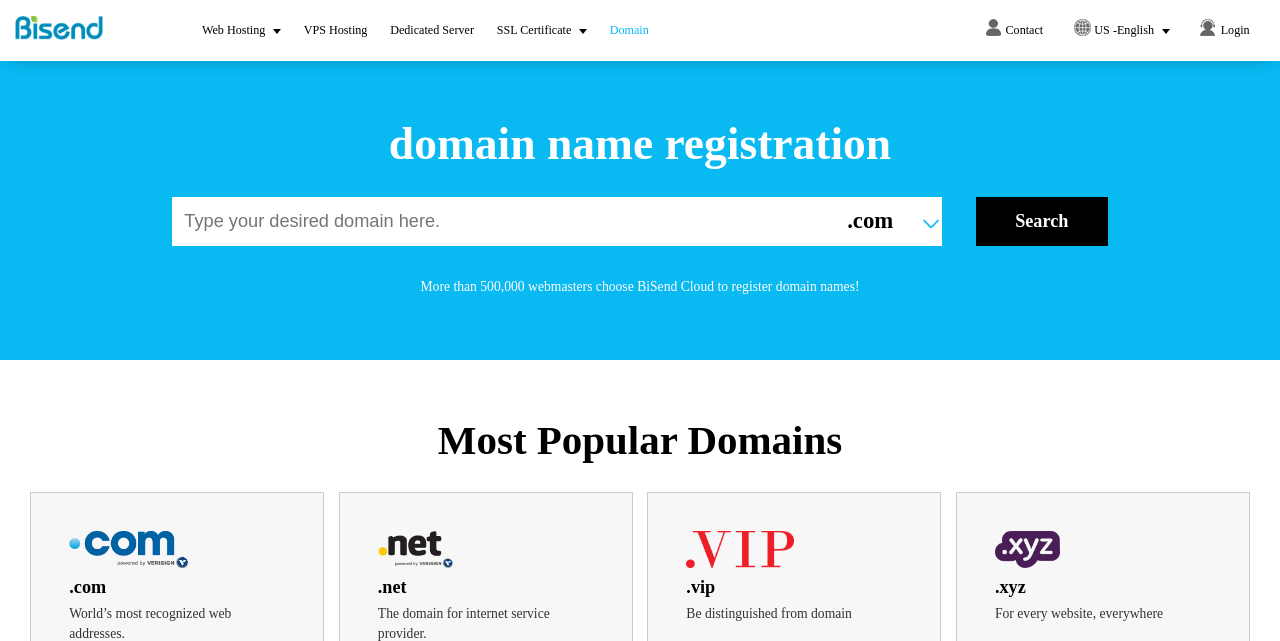Please determine the bounding box coordinates of the clickable area required to carry out the following instruction: "Contact us for support". The coordinates must be four float numbers between 0 and 1, represented as [left, top, right, bottom].

[0.757, 0.0, 0.827, 0.095]